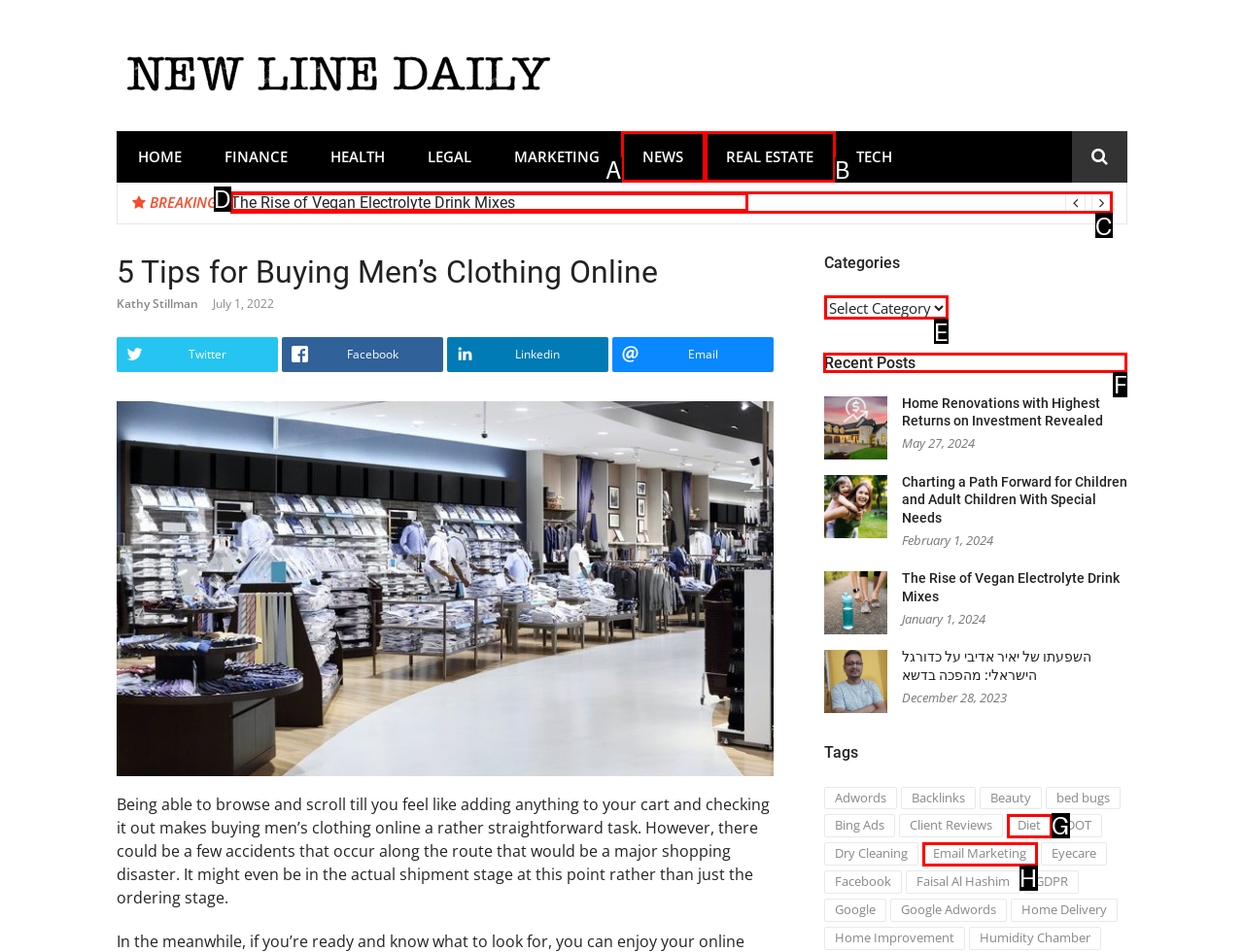Point out the HTML element I should click to achieve the following task: Browse the 'Recent Posts' section Provide the letter of the selected option from the choices.

F